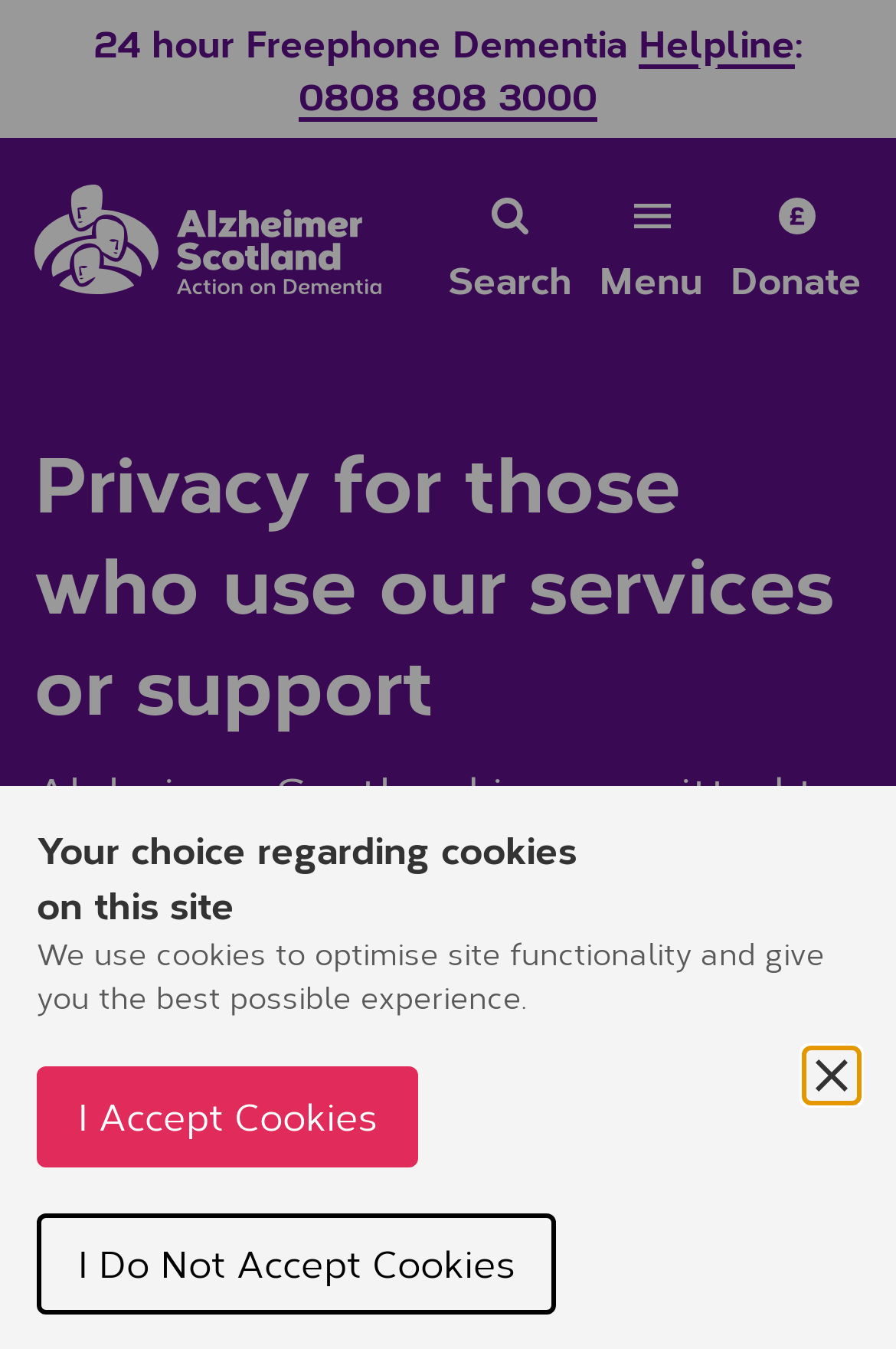Please find and generate the text of the main heading on the webpage.

Your choice regarding cookies on this site